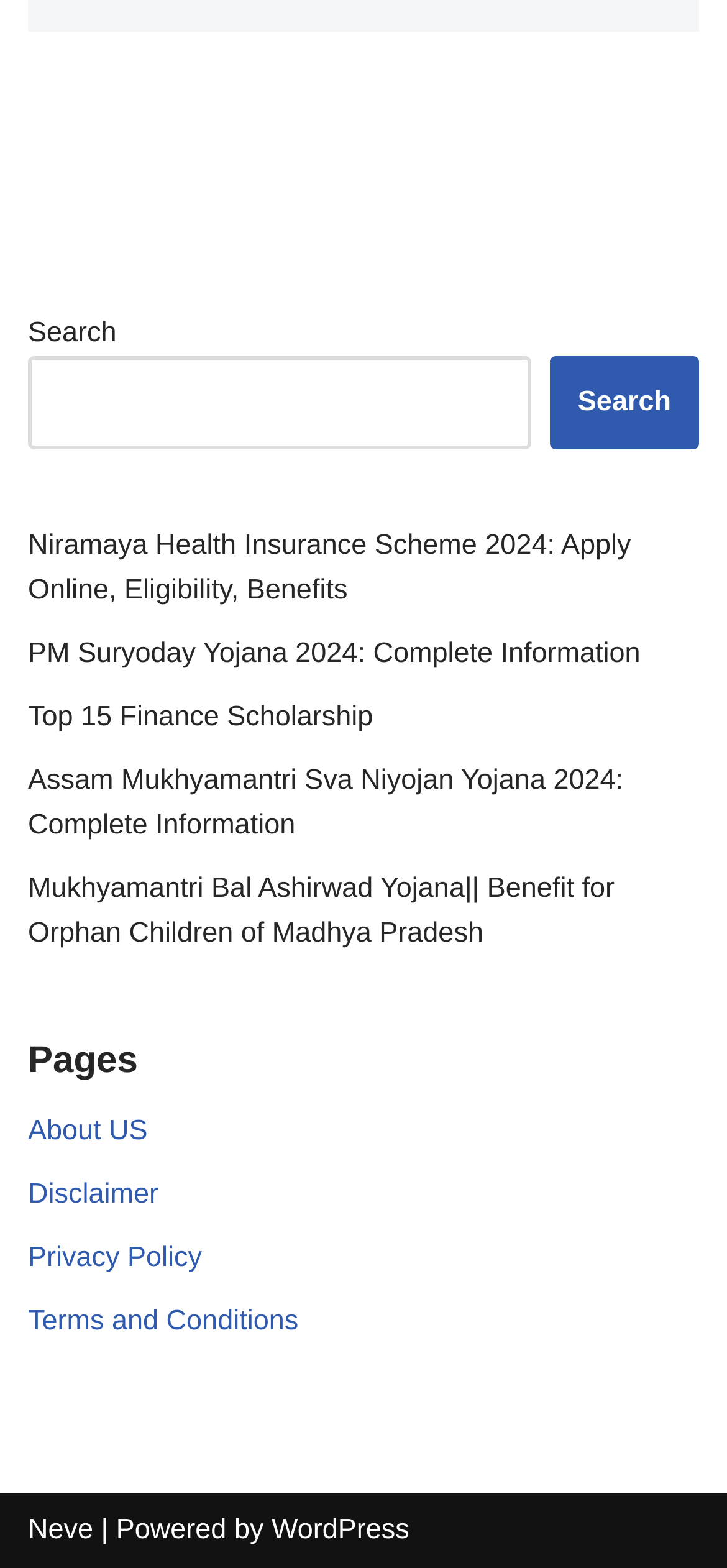Use one word or a short phrase to answer the question provided: 
What is the text on the top-left search button?

Search